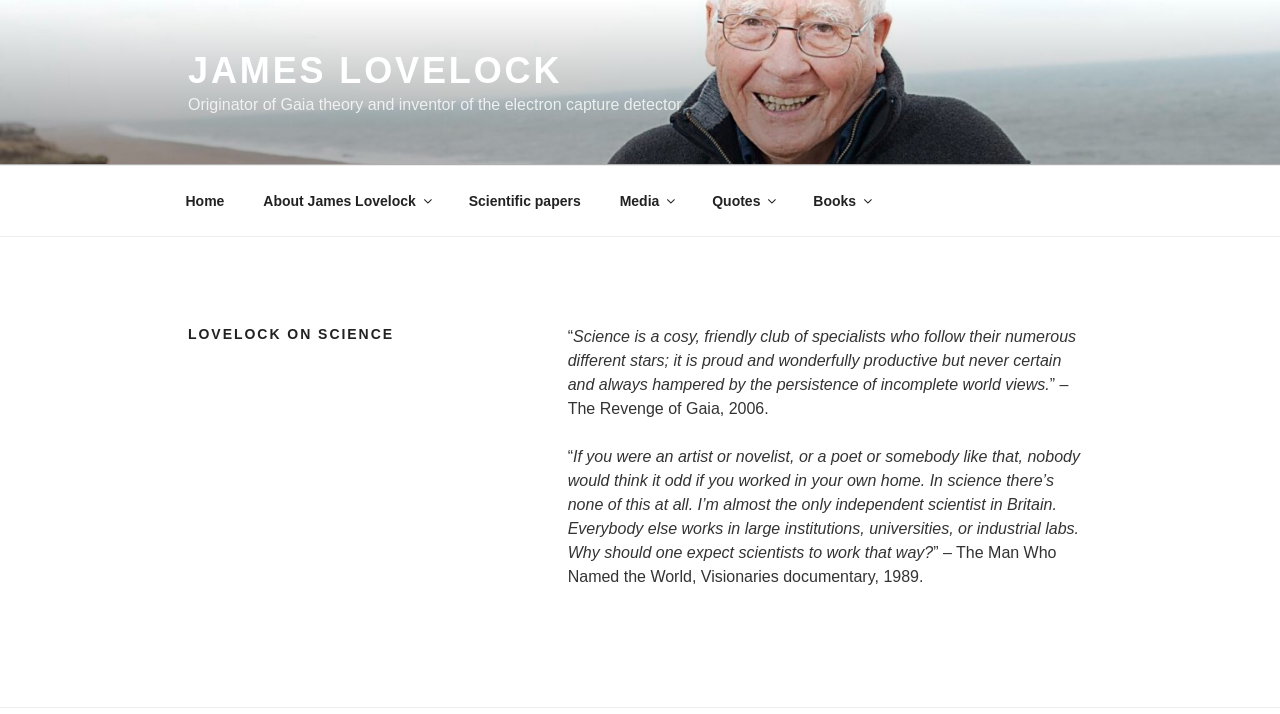Find the bounding box coordinates for the HTML element described as: "About James Lovelock". The coordinates should consist of four float values between 0 and 1, i.e., [left, top, right, bottom].

[0.192, 0.247, 0.349, 0.316]